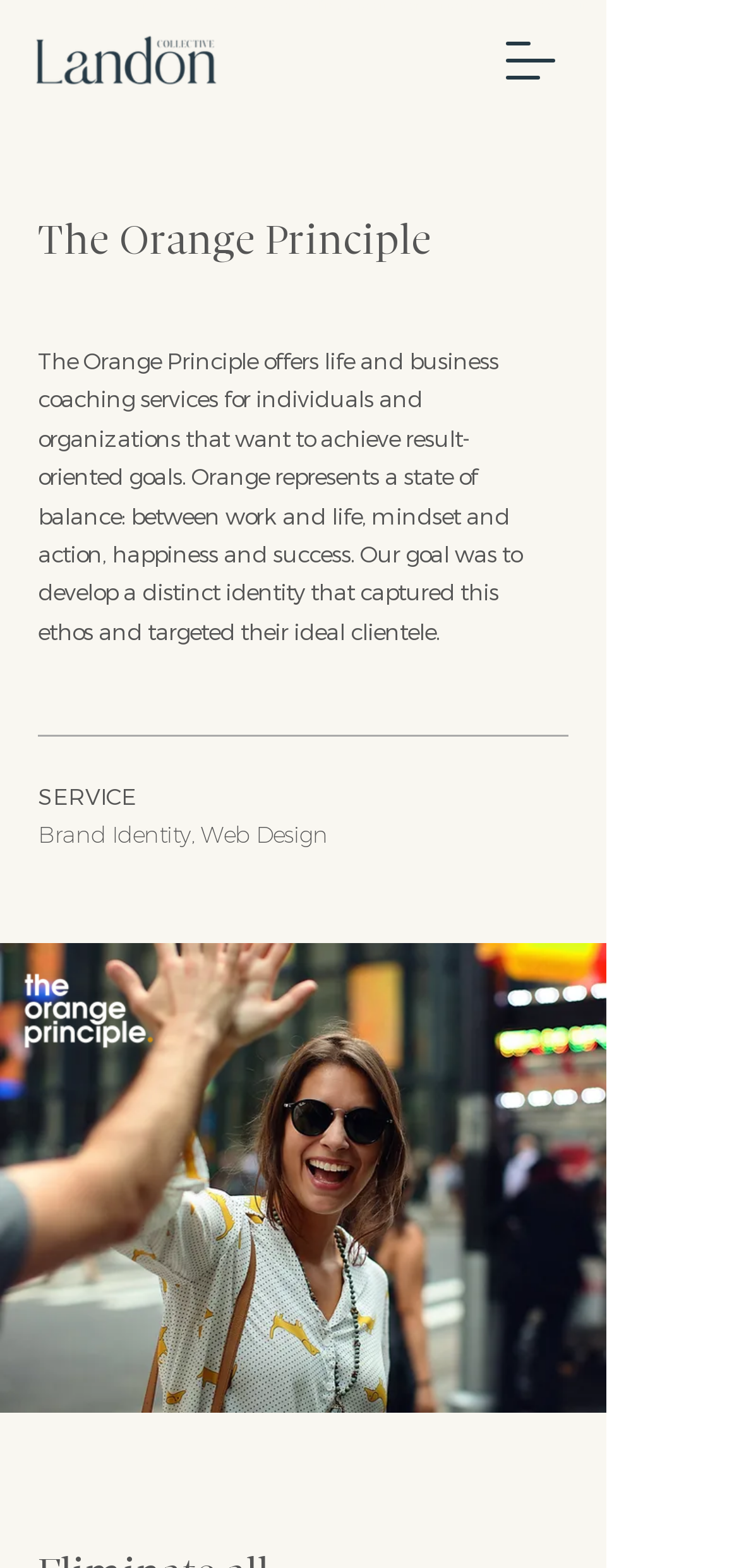What is the name of the logo?
Please describe in detail the information shown in the image to answer the question.

I found the answer by looking at the image element with the description 'LC logo 2023 transparent.png', which is a logo image.